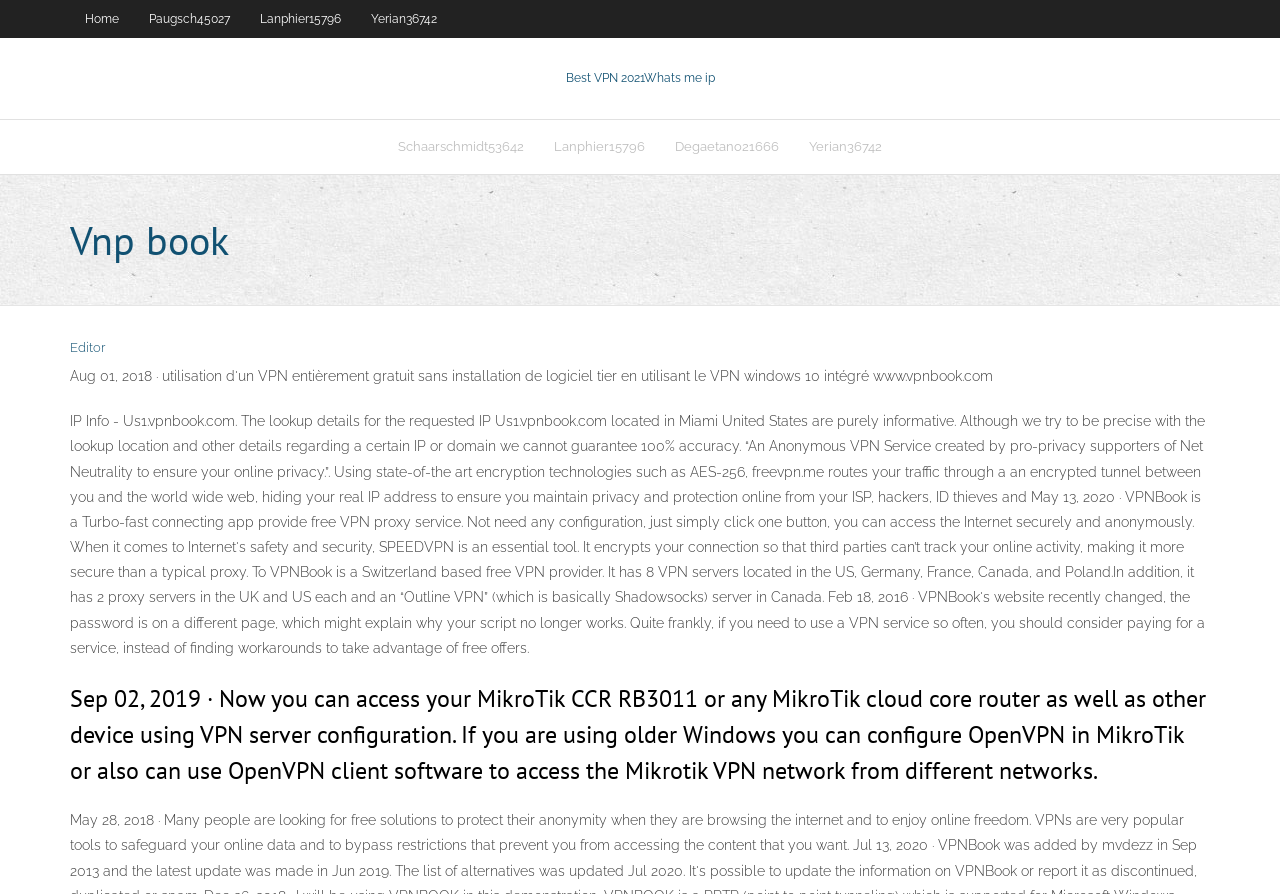Reply to the question with a single word or phrase:
What is the device being configured?

MikroTik CCR RB3011